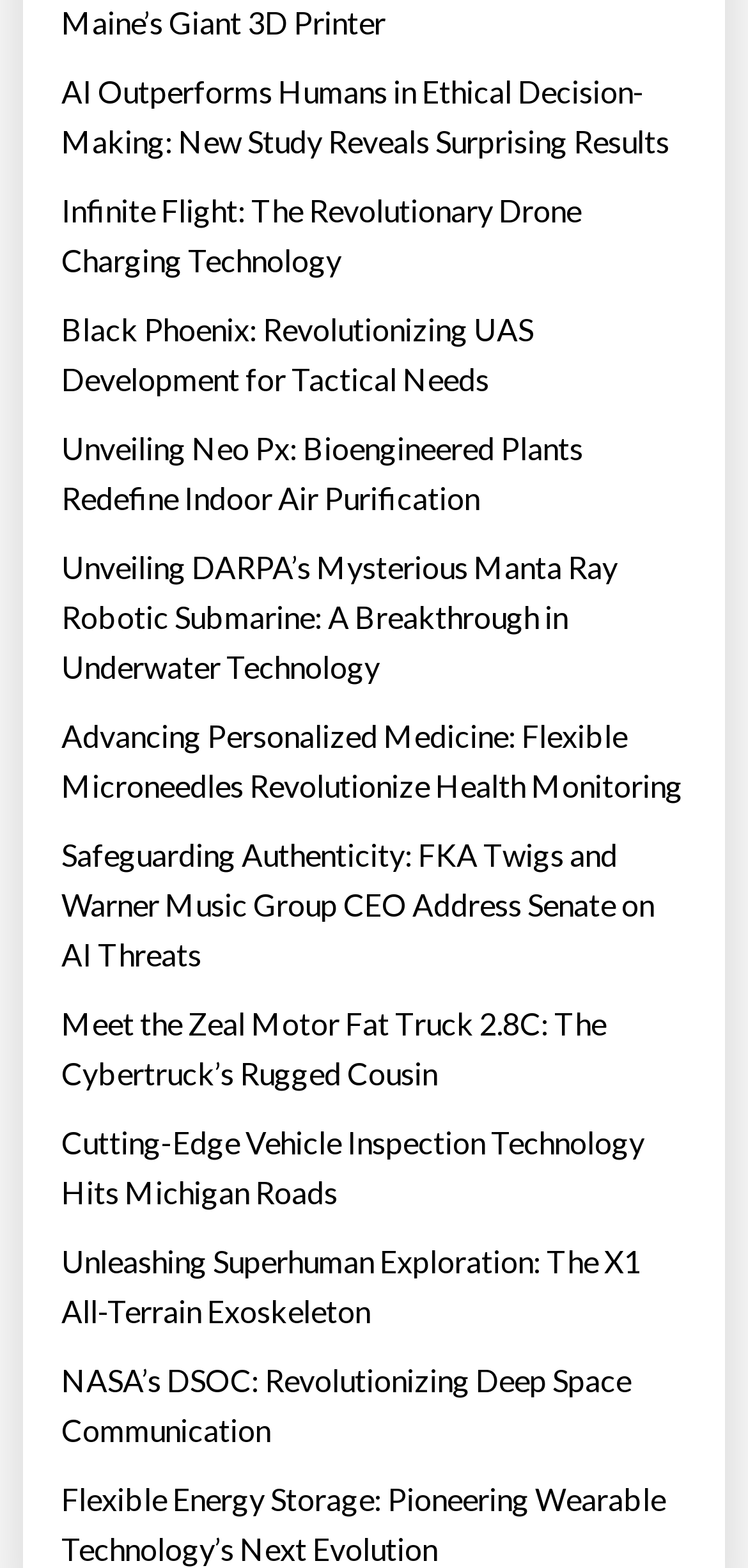Use the details in the image to answer the question thoroughly: 
Are the article links arranged in a specific order?

I compared the y1 and y2 coordinates of the bounding box of each link element and found that they are arranged in a vertical order, with the first link at the top and the last link at the bottom.